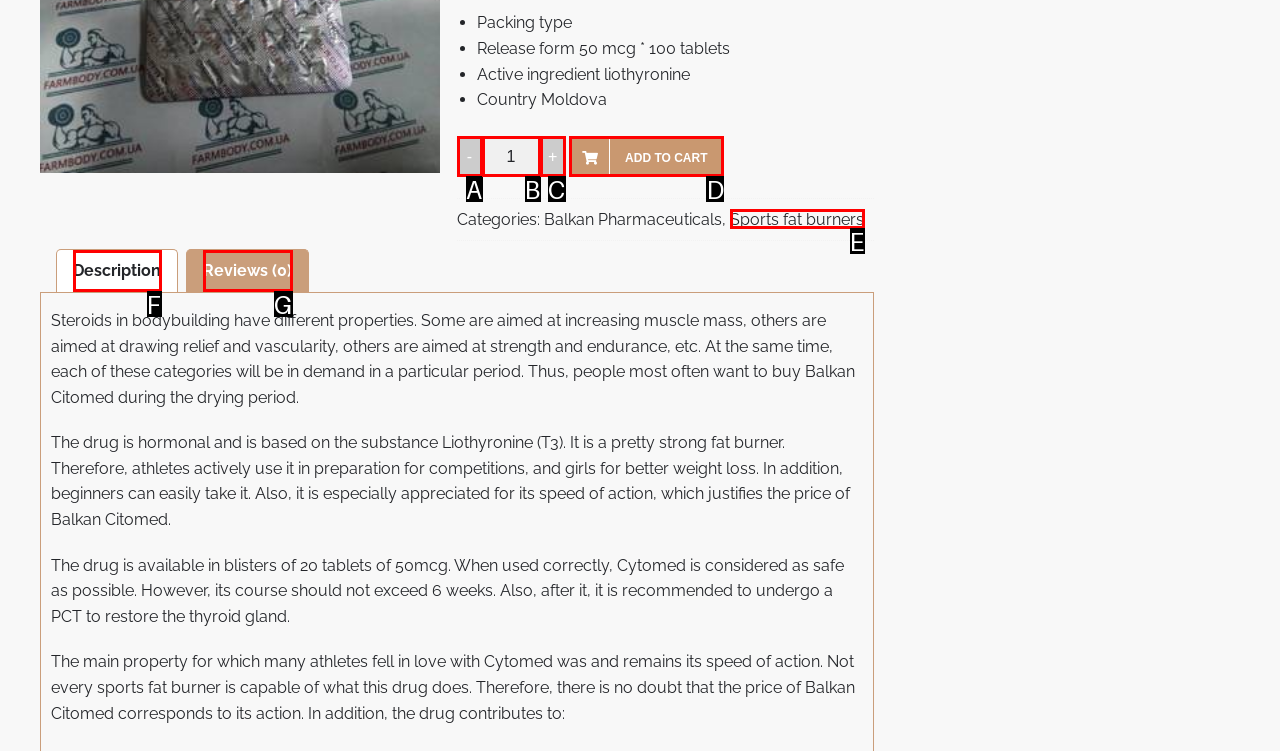Find the UI element described as: Add to cart
Reply with the letter of the appropriate option.

D